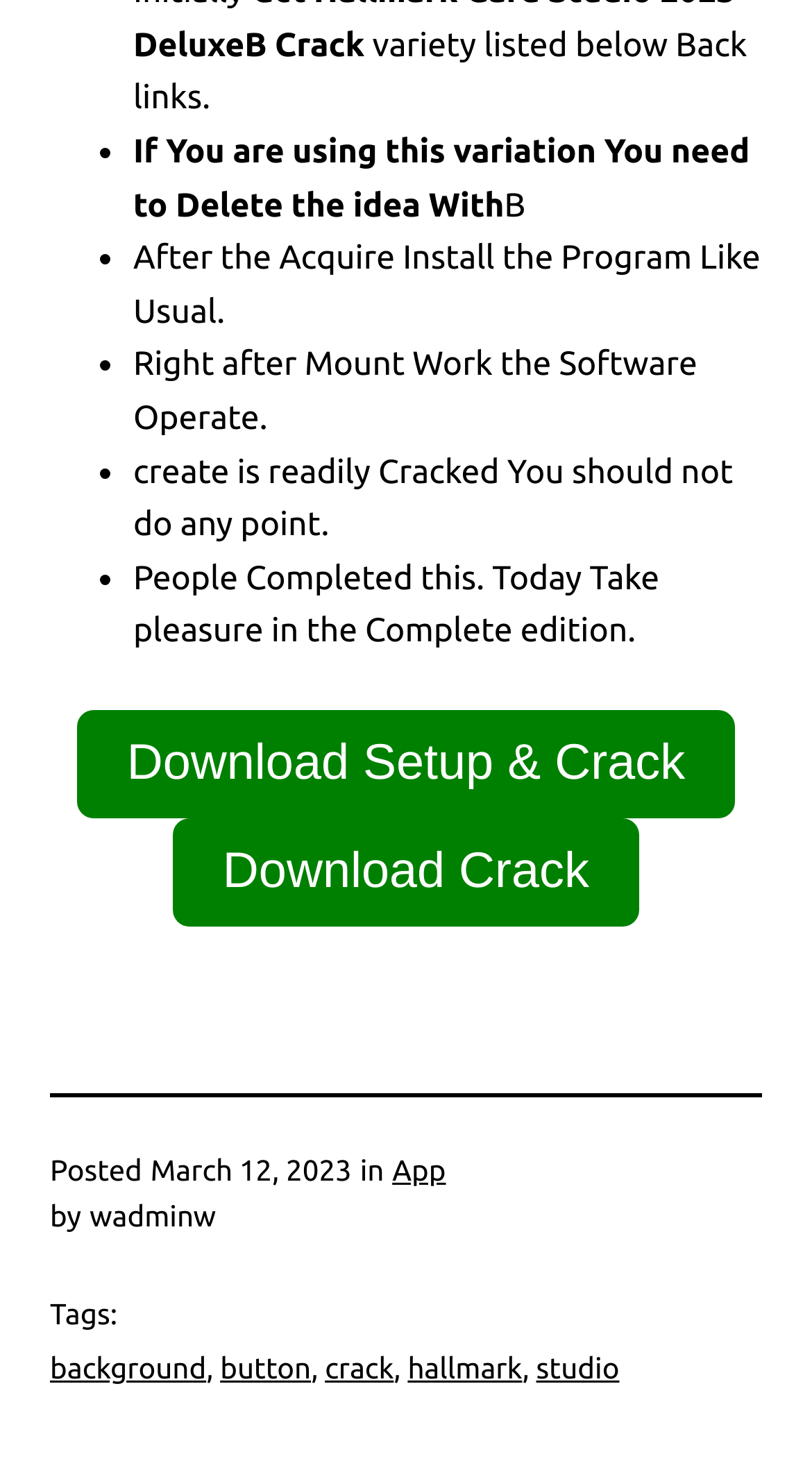What is the name of the author of the post?
Look at the image and answer the question with a single word or phrase.

wadminw